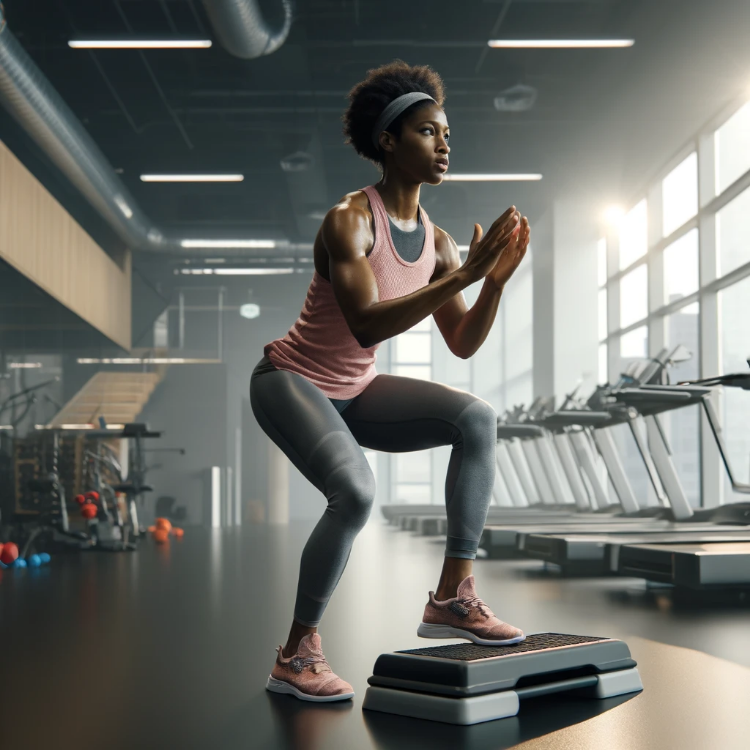What type of equipment is lined against the windows?
Please respond to the question with as much detail as possible.

The gym's sleek background features treadmills lined against the windows, which is part of the dynamic environment of fitness training depicted in the image.